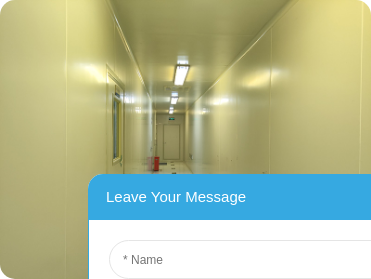Explain the scene depicted in the image, including all details.

The image features a bright, clean hallway within a facility, characterized by its smooth, yellow walls and well-illuminated ceiling lights. The space appears to be organized and professional, reflecting a modern design aesthetic commonly found in industrial or laboratory environments. Along one side of the hallway, a door leads to another room, indicating an ongoing workflow. This minimalist corridor likely supports various operational functions, enhancing the efficiency and safety of the environment. The foreground includes a blue messaging form inviting users to share their inquiries, suggesting that communication and customer support are integral to the facility's operations.